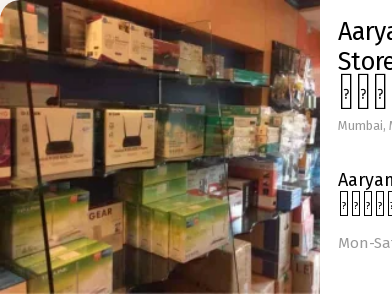What time does Aaryan Infocom close?
Please look at the screenshot and answer using one word or phrase.

9:00 PM